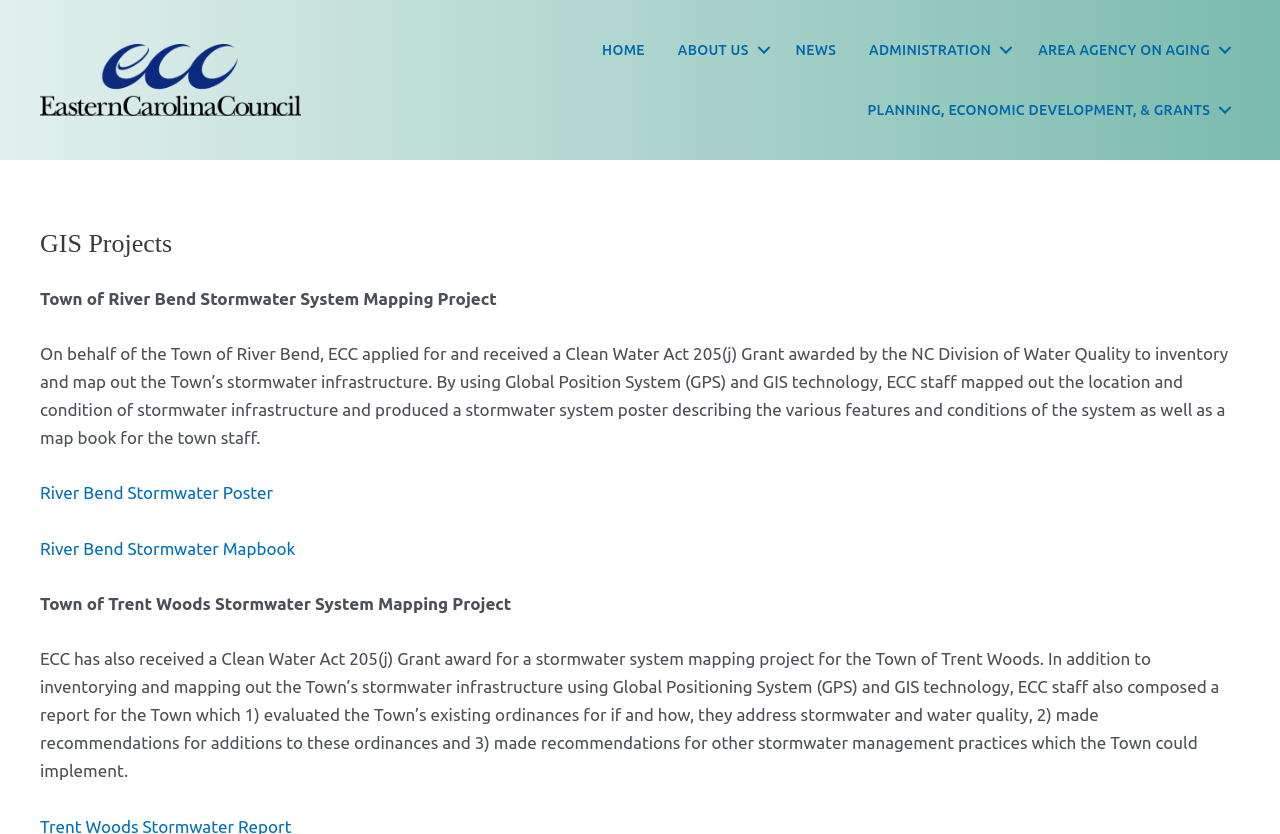Find the bounding box coordinates of the clickable element required to execute the following instruction: "go to HOME". Provide the coordinates as four float numbers between 0 and 1, i.e., [left, top, right, bottom].

[0.458, 0.024, 0.516, 0.096]